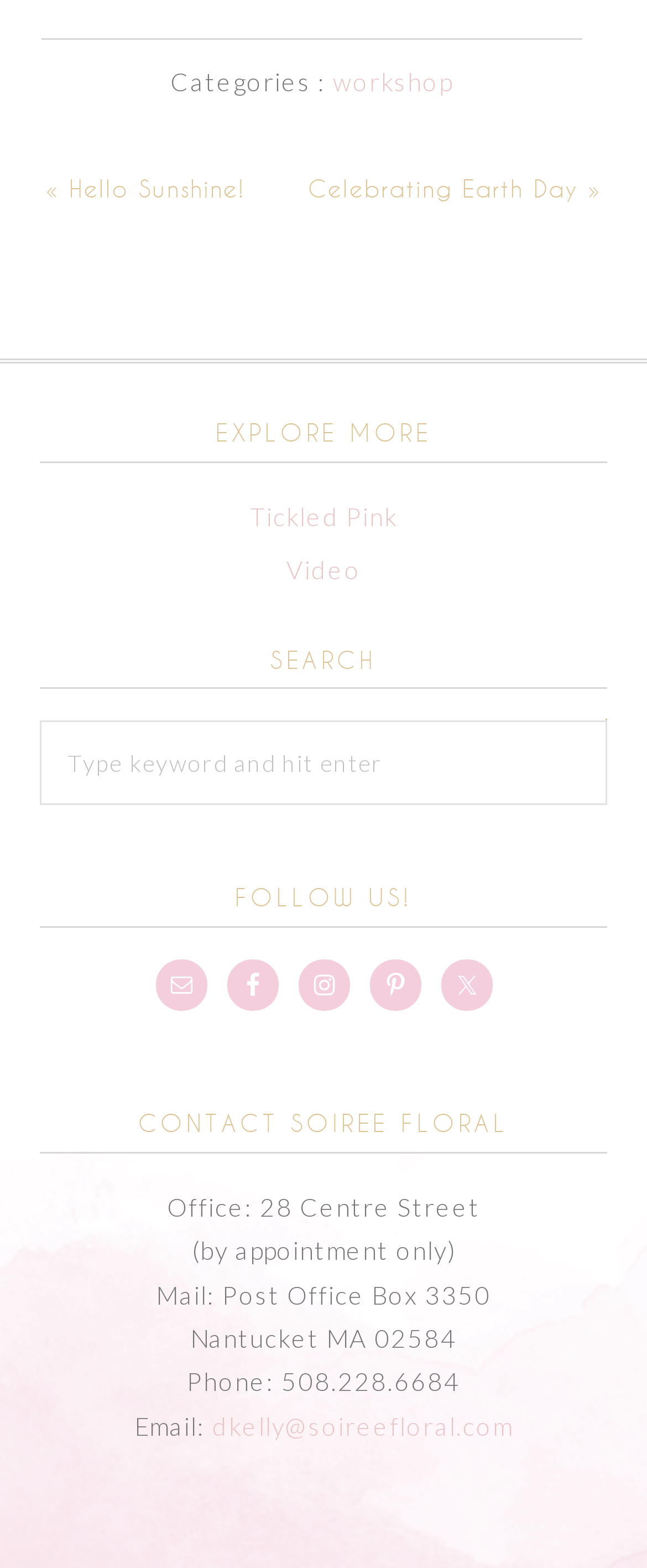Identify the bounding box coordinates of the region that needs to be clicked to carry out this instruction: "View Tickled Pink". Provide these coordinates as four float numbers ranging from 0 to 1, i.e., [left, top, right, bottom].

[0.386, 0.32, 0.614, 0.339]